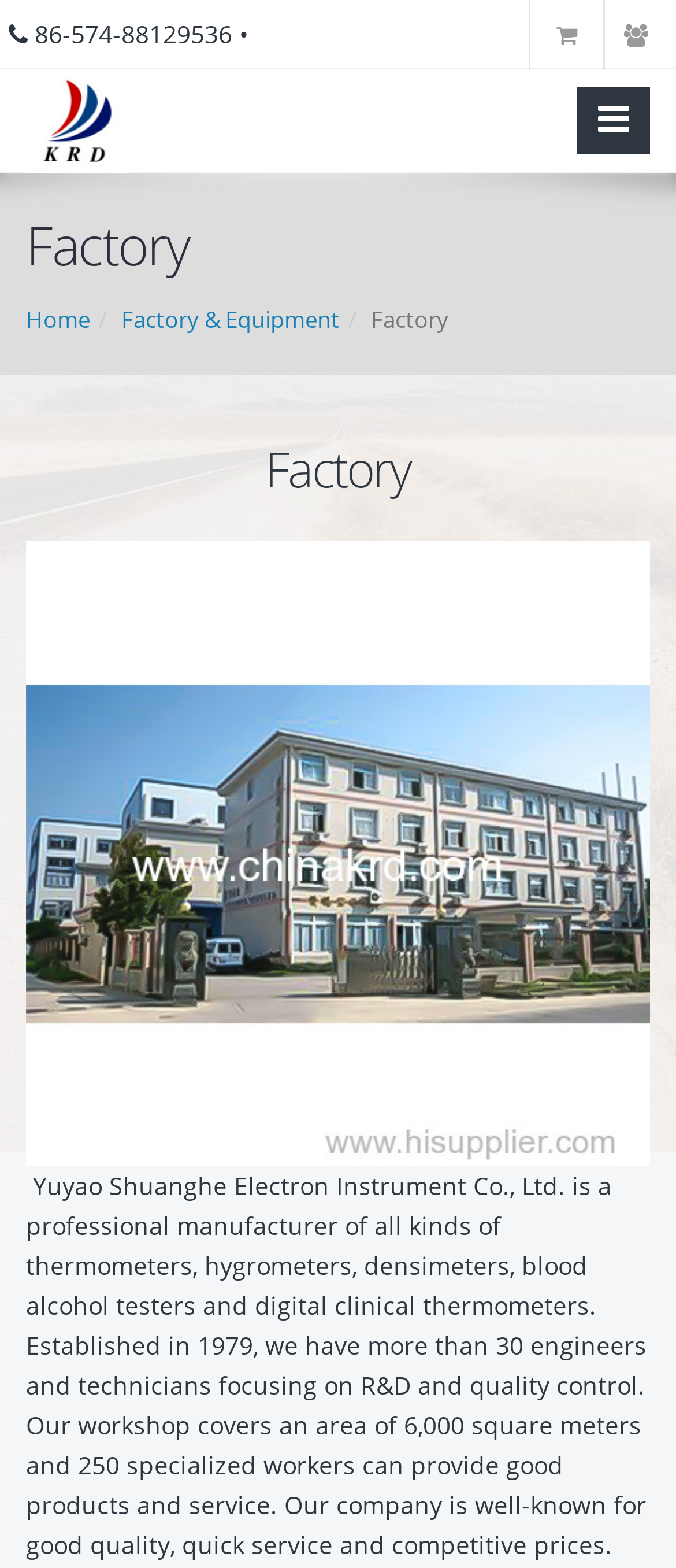What is the main category of the factory?
Refer to the image and provide a one-word or short phrase answer.

Factory & Equipment